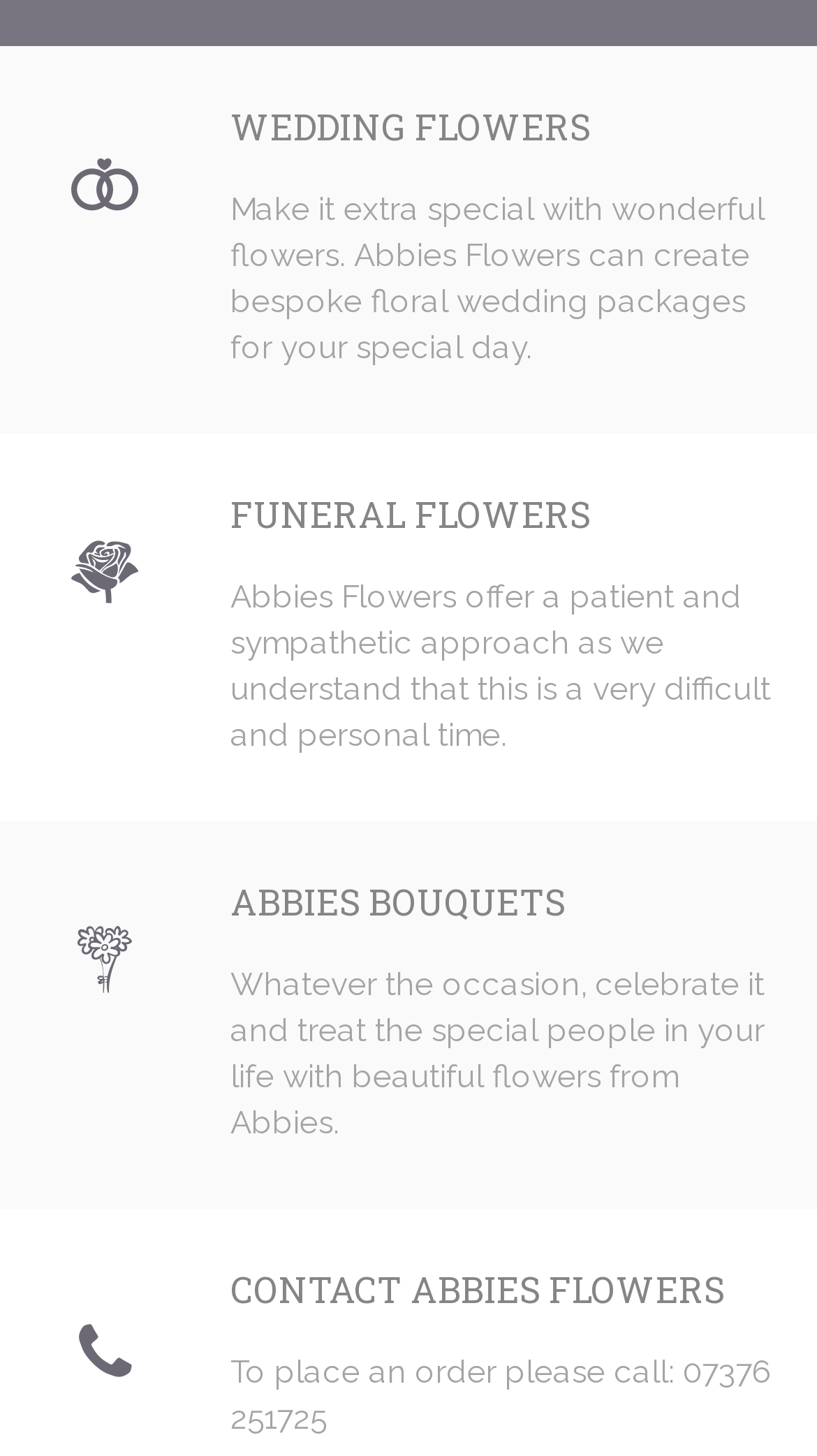What is the tone of Abbies Flowers' approach to funeral flowers?
Based on the visual details in the image, please answer the question thoroughly.

The StaticText element under the 'FUNERAL FLOWERS' heading mentions that Abbies Flowers offers a patient and sympathetic approach, indicating that they understand the difficult and personal nature of this time.